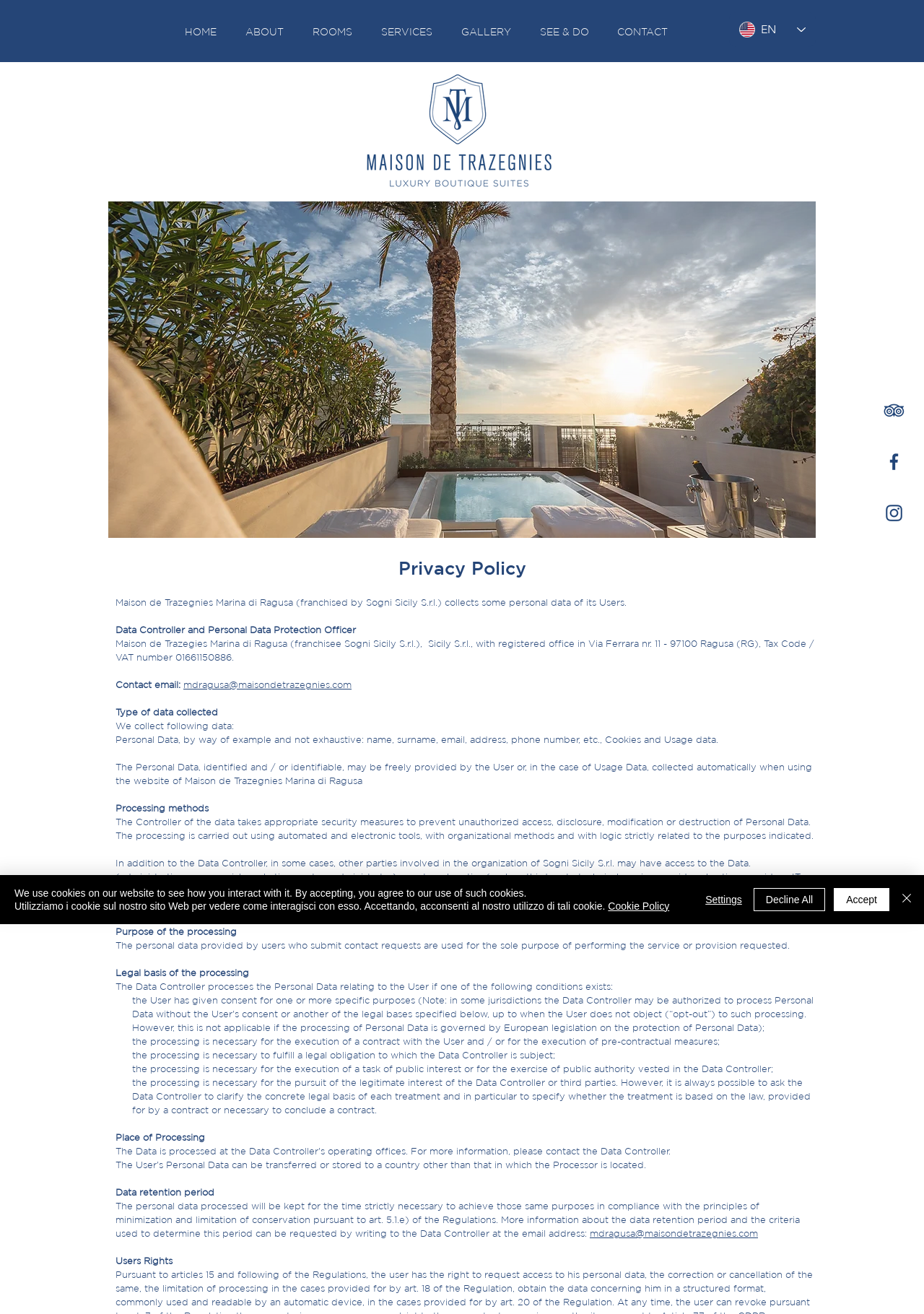What is the purpose of personal data processing?
Using the image, provide a detailed and thorough answer to the question.

I found this answer by reading the section 'Purpose of the processing' which states that 'The personal data provided by users who submit contact requests are used for the sole purpose of performing the service or provision requested.'